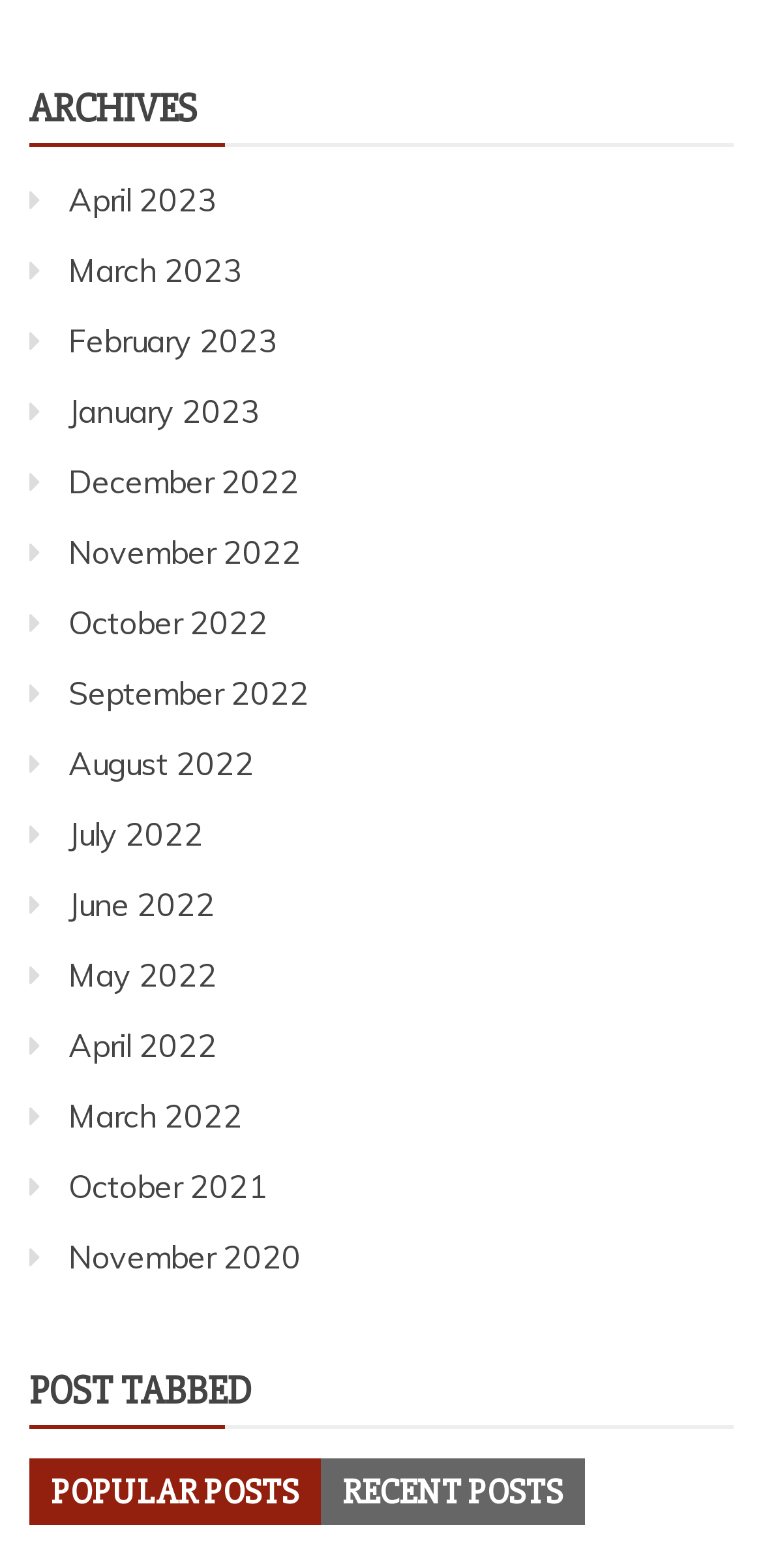What is the name of the selected tab?
Refer to the image and answer the question using a single word or phrase.

POPULAR POSTS